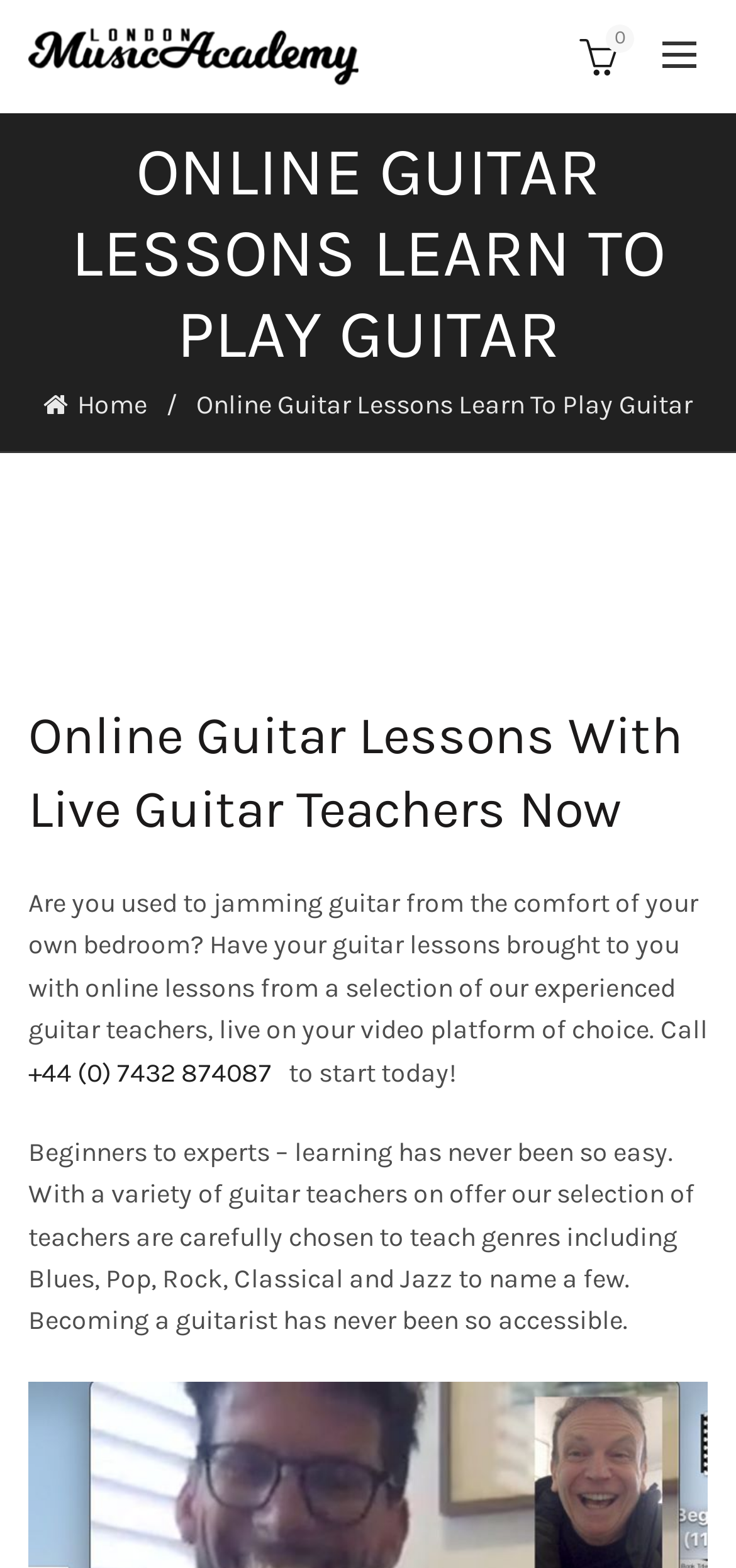Identify the bounding box for the given UI element using the description provided. Coordinates should be in the format (top-left x, top-left y, bottom-right x, bottom-right y) and must be between 0 and 1. Here is the description: alt="London Music Academy"

[0.038, 0.024, 0.487, 0.045]